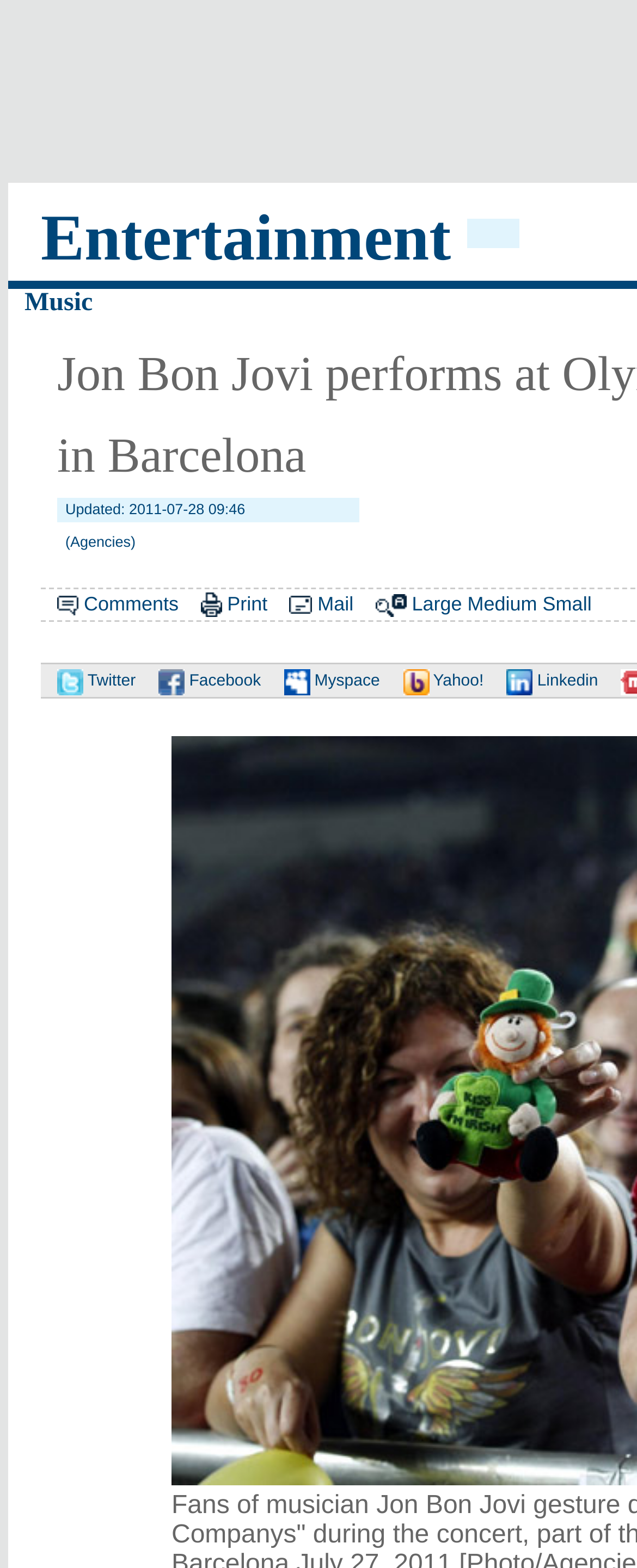Pinpoint the bounding box coordinates for the area that should be clicked to perform the following instruction: "View Comments".

[0.132, 0.378, 0.28, 0.392]